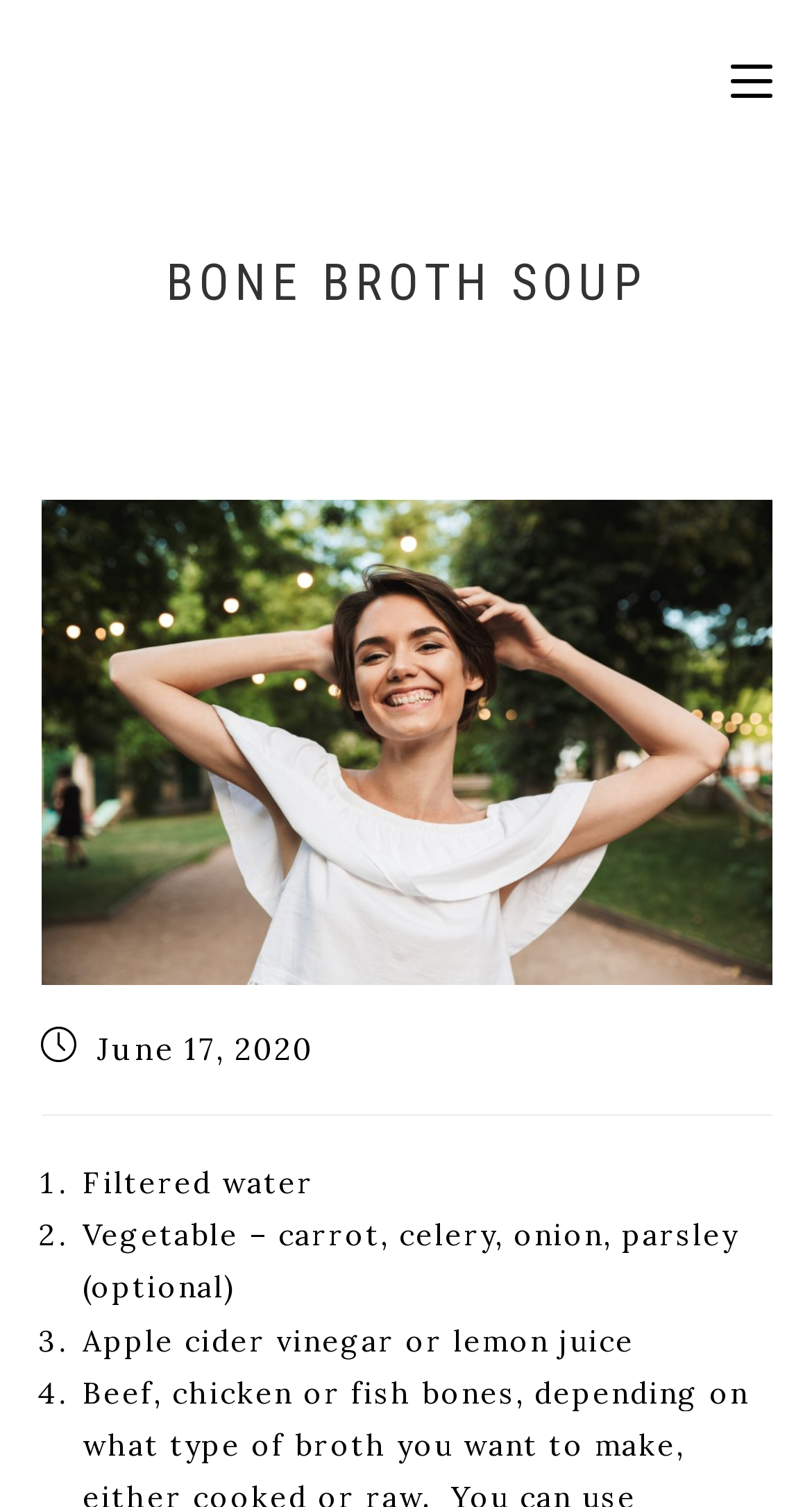How many ingredients are listed in the recipe?
Provide an in-depth answer to the question, covering all aspects.

I found the number of ingredients by counting the list markers. There are four list markers, each corresponding to a static text element that lists an ingredient.